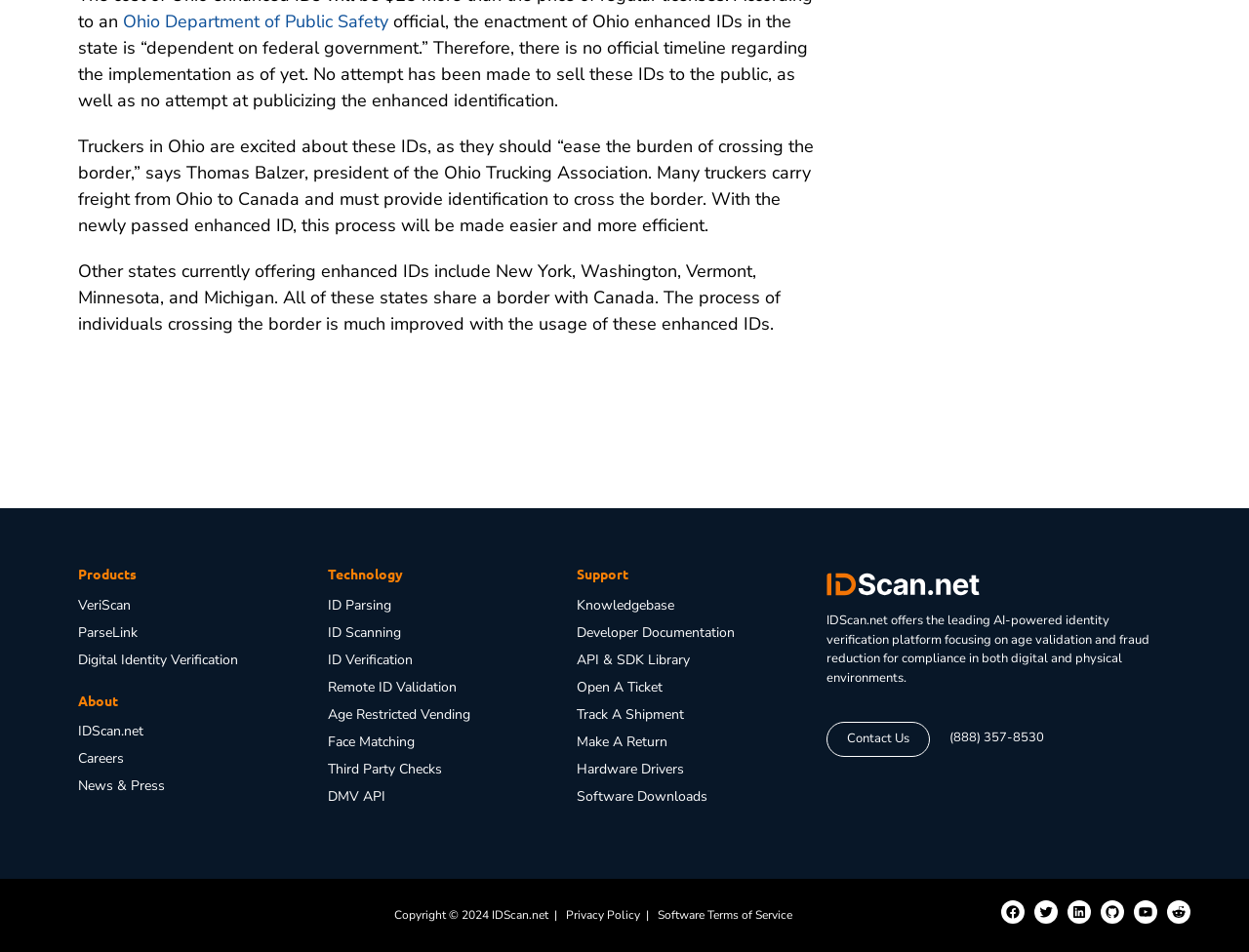Specify the bounding box coordinates for the region that must be clicked to perform the given instruction: "Visit 'IDScan.net'".

[0.661, 0.643, 0.711, 0.661]